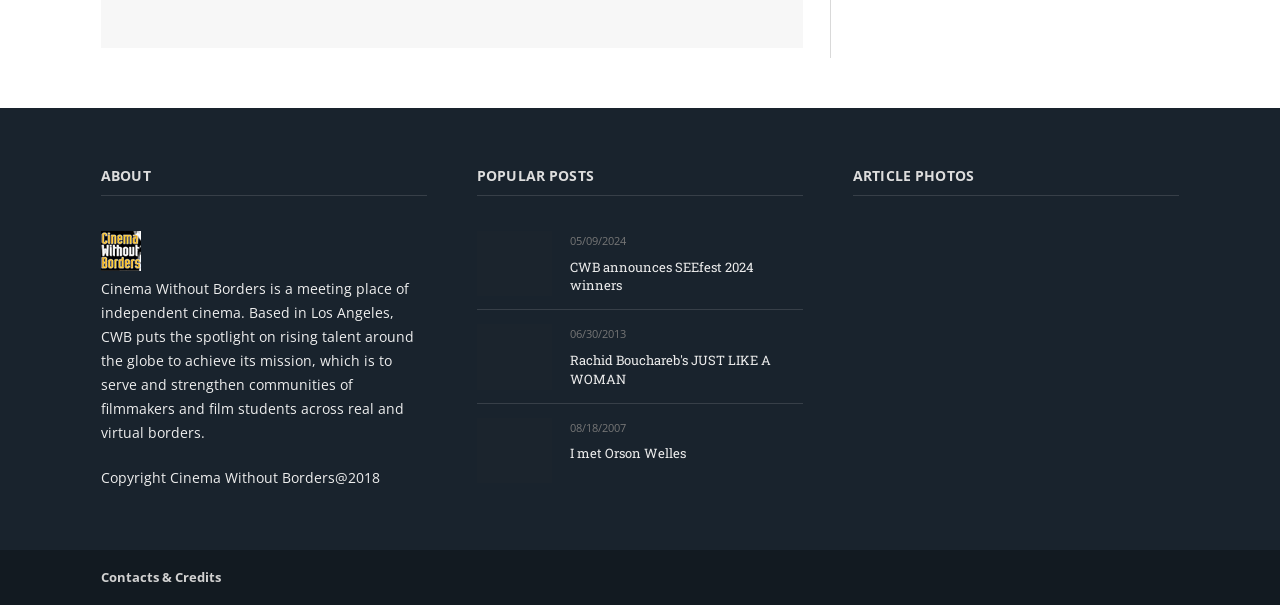Determine the bounding box coordinates of the section to be clicked to follow the instruction: "go to Contacts & Credits page". The coordinates should be given as four float numbers between 0 and 1, formatted as [left, top, right, bottom].

[0.079, 0.938, 0.173, 0.968]